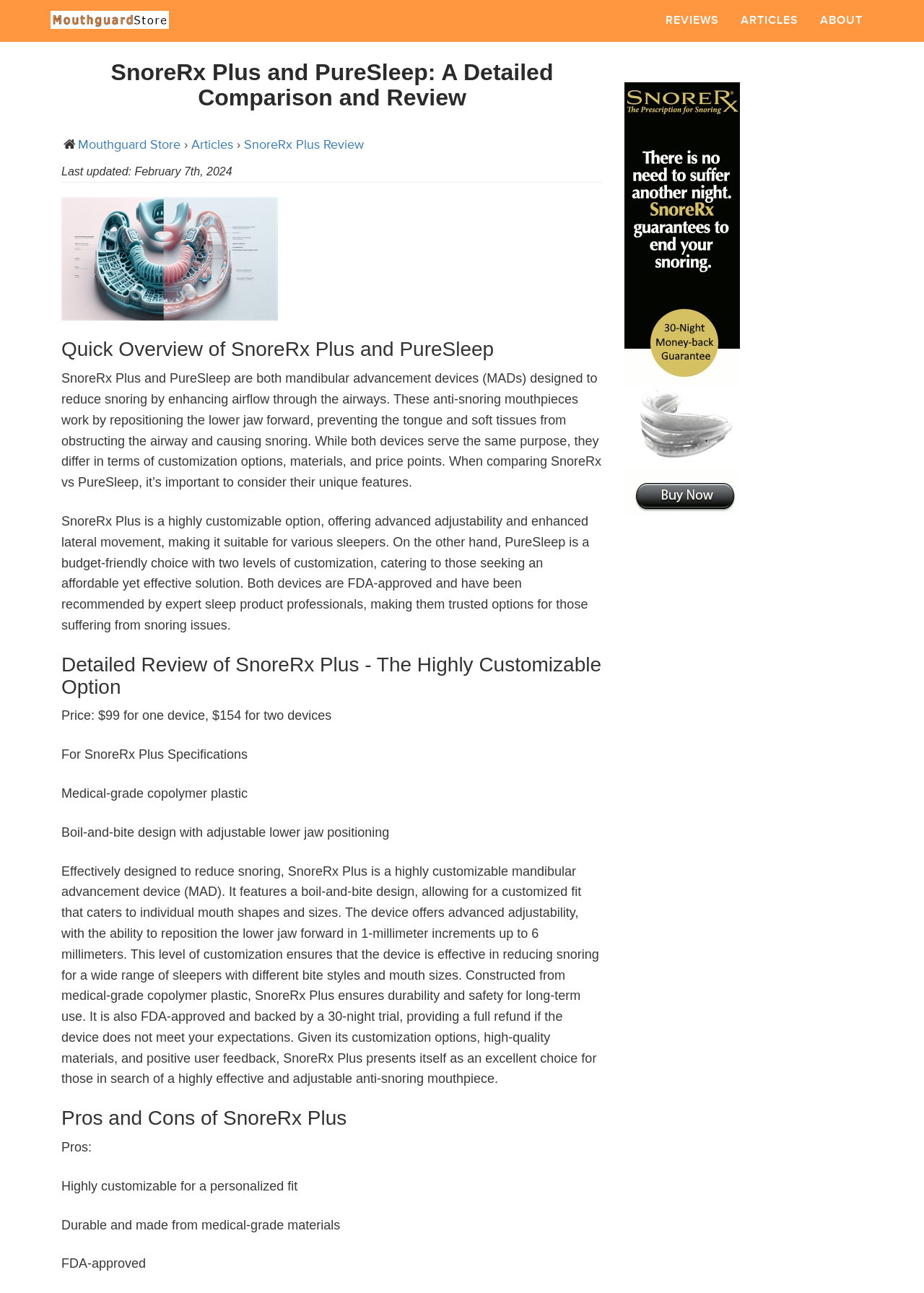How much does SnoreRx Plus cost?
Based on the screenshot, respond with a single word or phrase.

$99 for one device